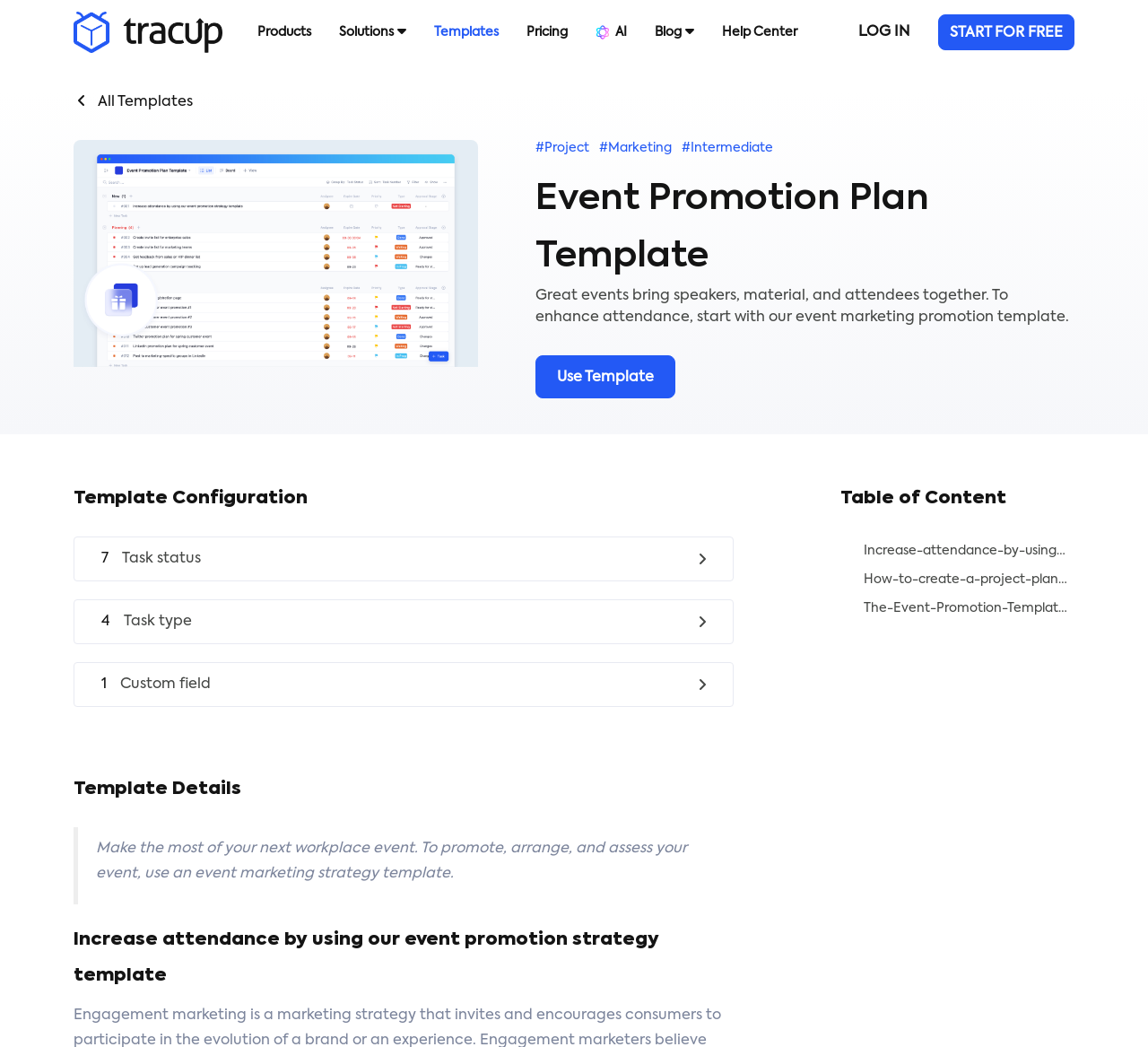Answer this question using a single word or a brief phrase:
How many task status are mentioned in the template configuration?

1